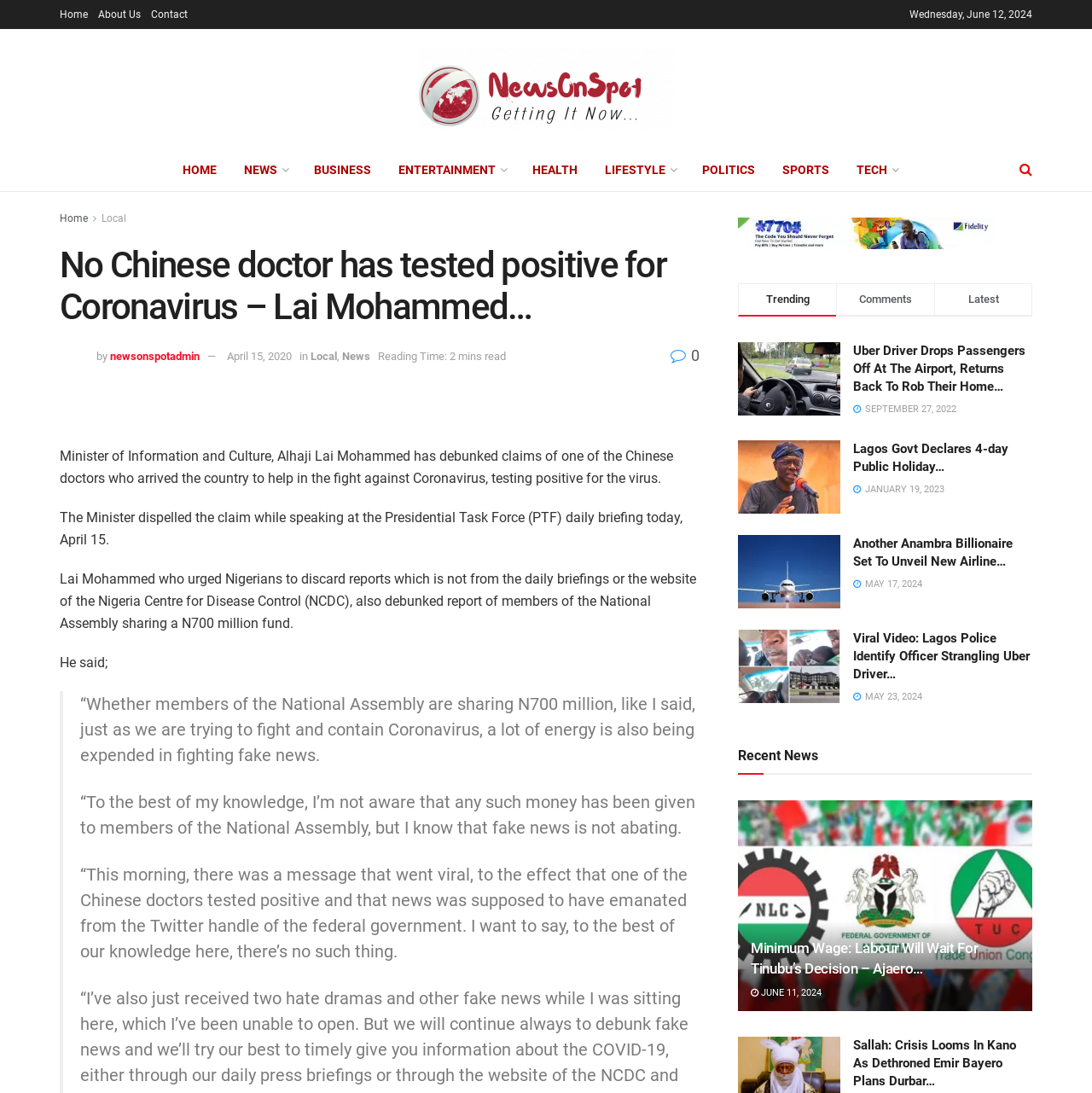Find the bounding box coordinates for the element that must be clicked to complete the instruction: "Read the news article 'No Chinese doctor has tested positive for Coronavirus – Lai Mohammed…'". The coordinates should be four float numbers between 0 and 1, indicated as [left, top, right, bottom].

[0.055, 0.224, 0.641, 0.3]